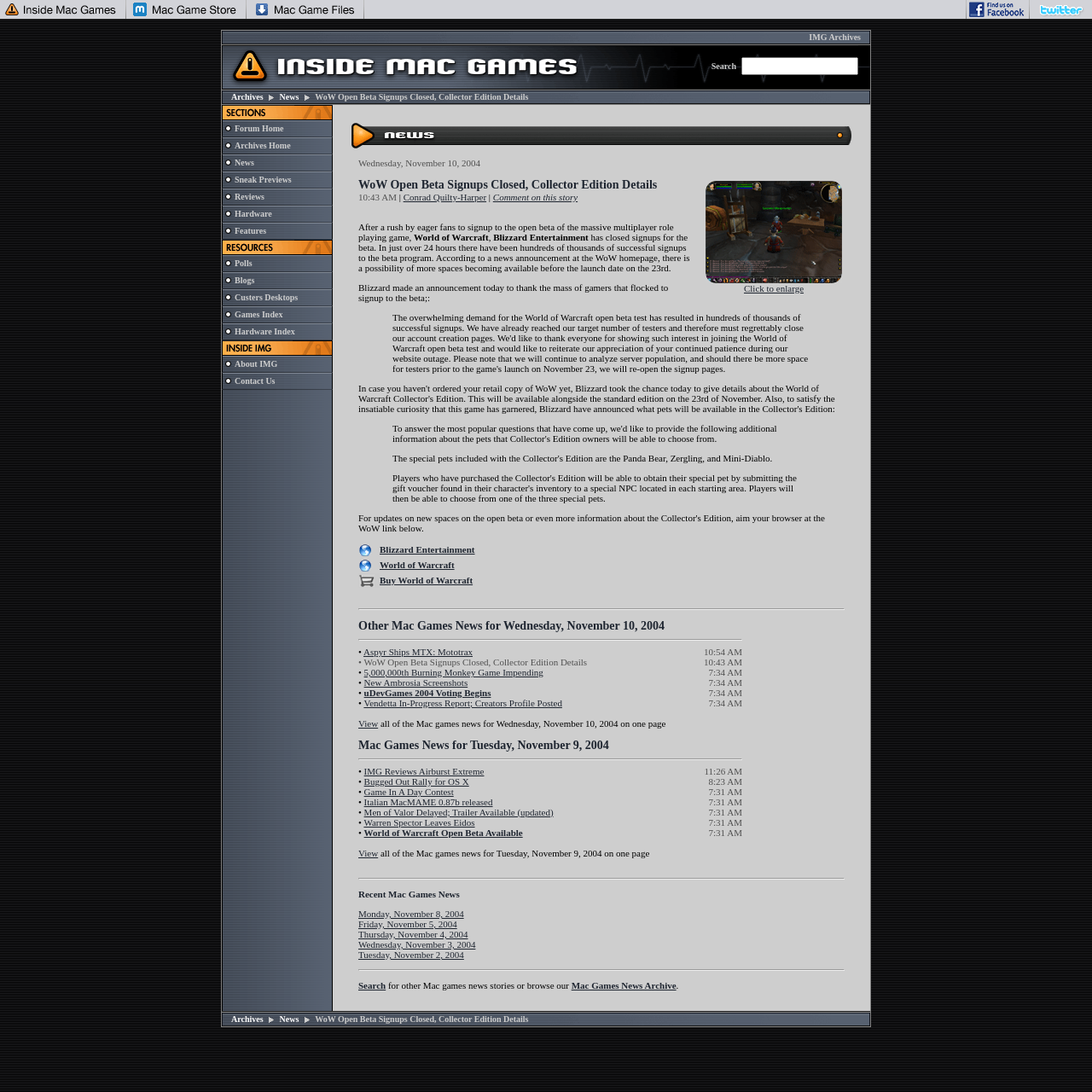Please identify the bounding box coordinates of the element that needs to be clicked to execute the following command: "Go to Forum Home". Provide the bounding box using four float numbers between 0 and 1, formatted as [left, top, right, bottom].

[0.215, 0.113, 0.26, 0.122]